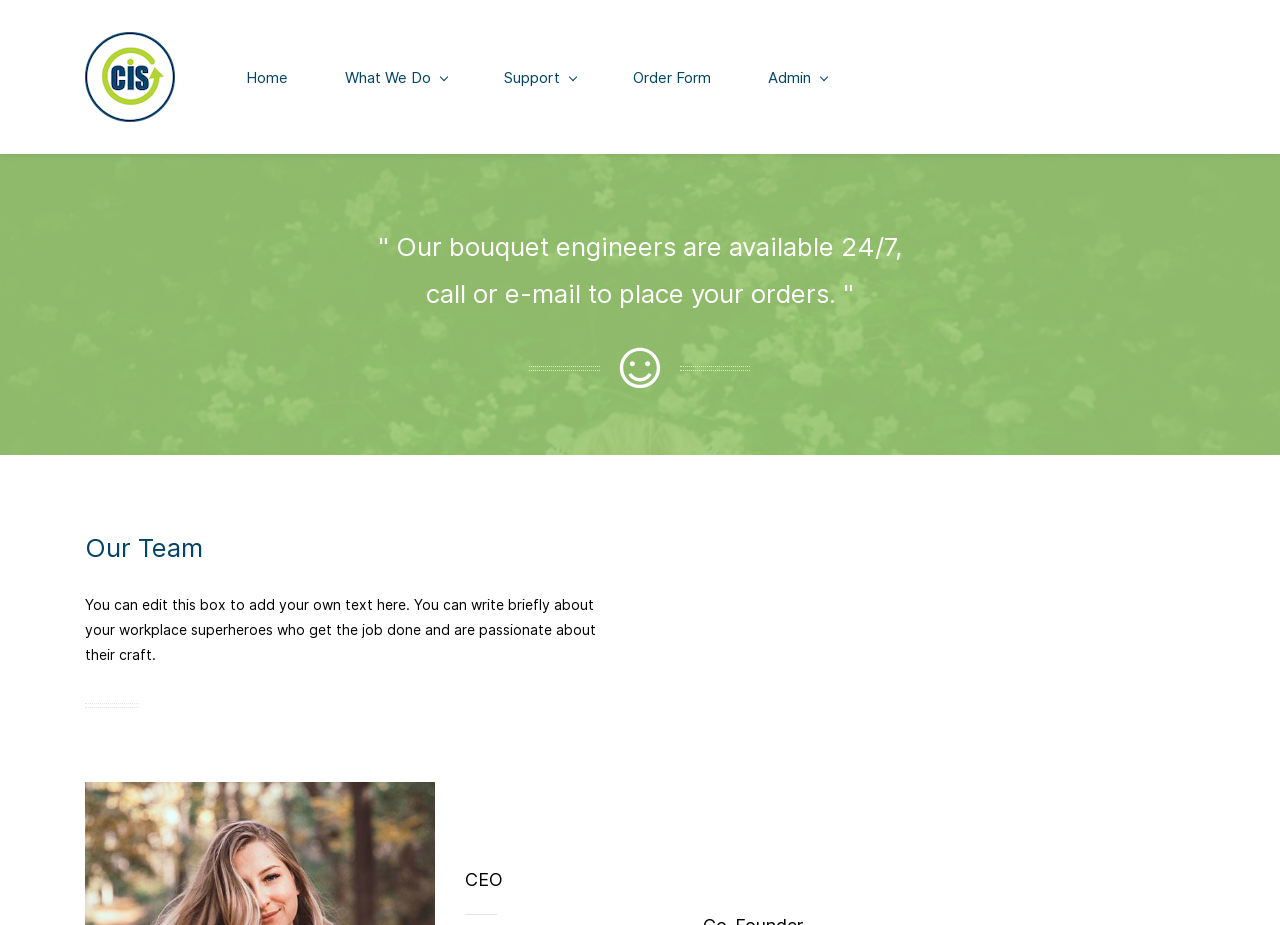Illustrate the webpage with a detailed description.

The webpage is an order form page for CIS 360. At the top left, there is a CIS 360 logo, which is an image with a link to CIS 360. Next to the logo, there is a navigation menu with five links: Home, What We Do, Support, Order Form, and Admin. 

Below the navigation menu, there is a heading that describes the availability of bouquet engineers, stating that they are available 24/7 and can be reached by call or email to place orders. 

On the right side of the page, there is an image, but its content is not specified. 

Further down, there is a heading titled "Our Team". Below this heading, there is a text box that contains a sample text about workplace superheroes, but it seems to be a placeholder text that can be edited. 

At the bottom of the page, there are two team members listed: Lynda, who is the CEO, and Julie.